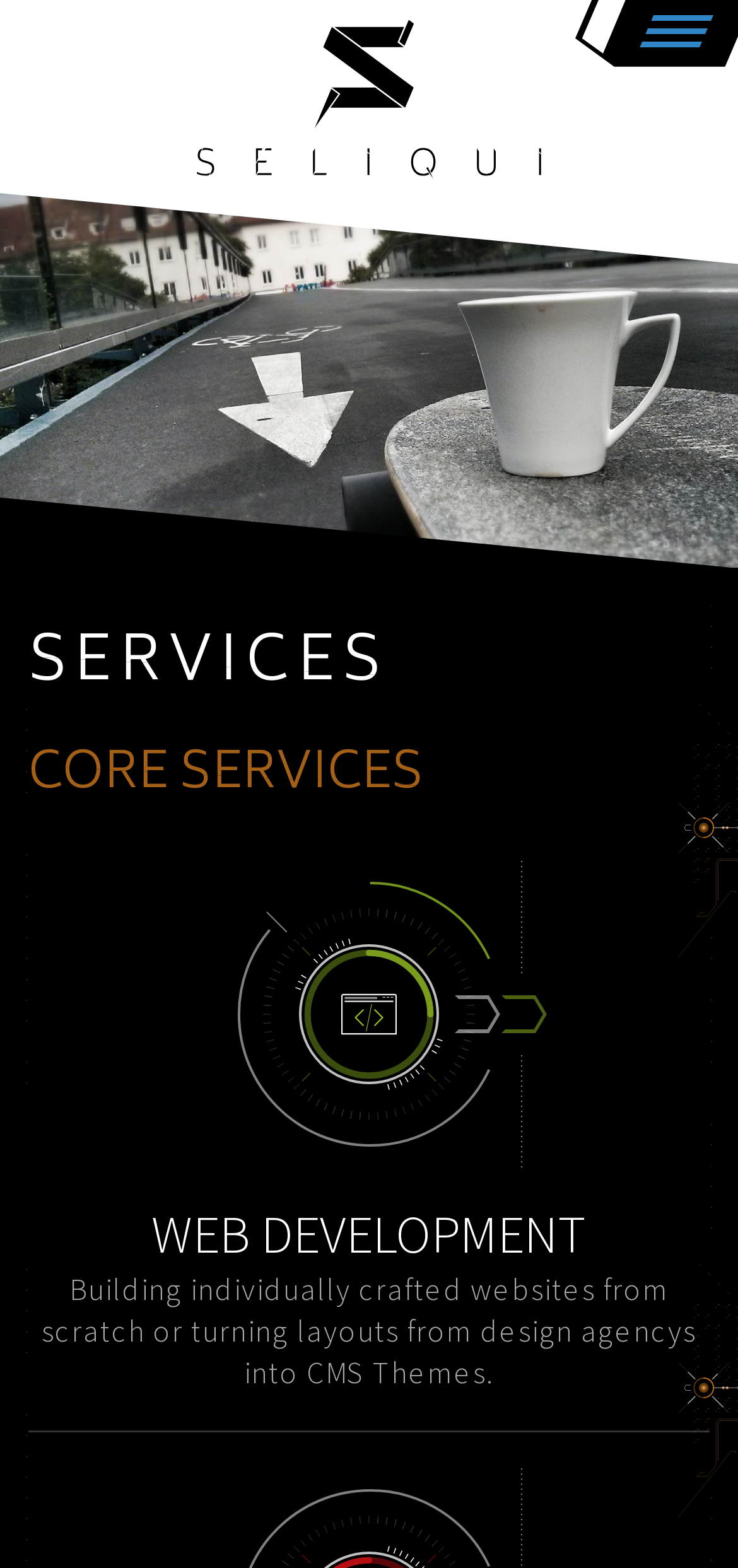What type of design is mentioned in the webpage?
Using the picture, provide a one-word or short phrase answer.

Graphic- & 3D-Design